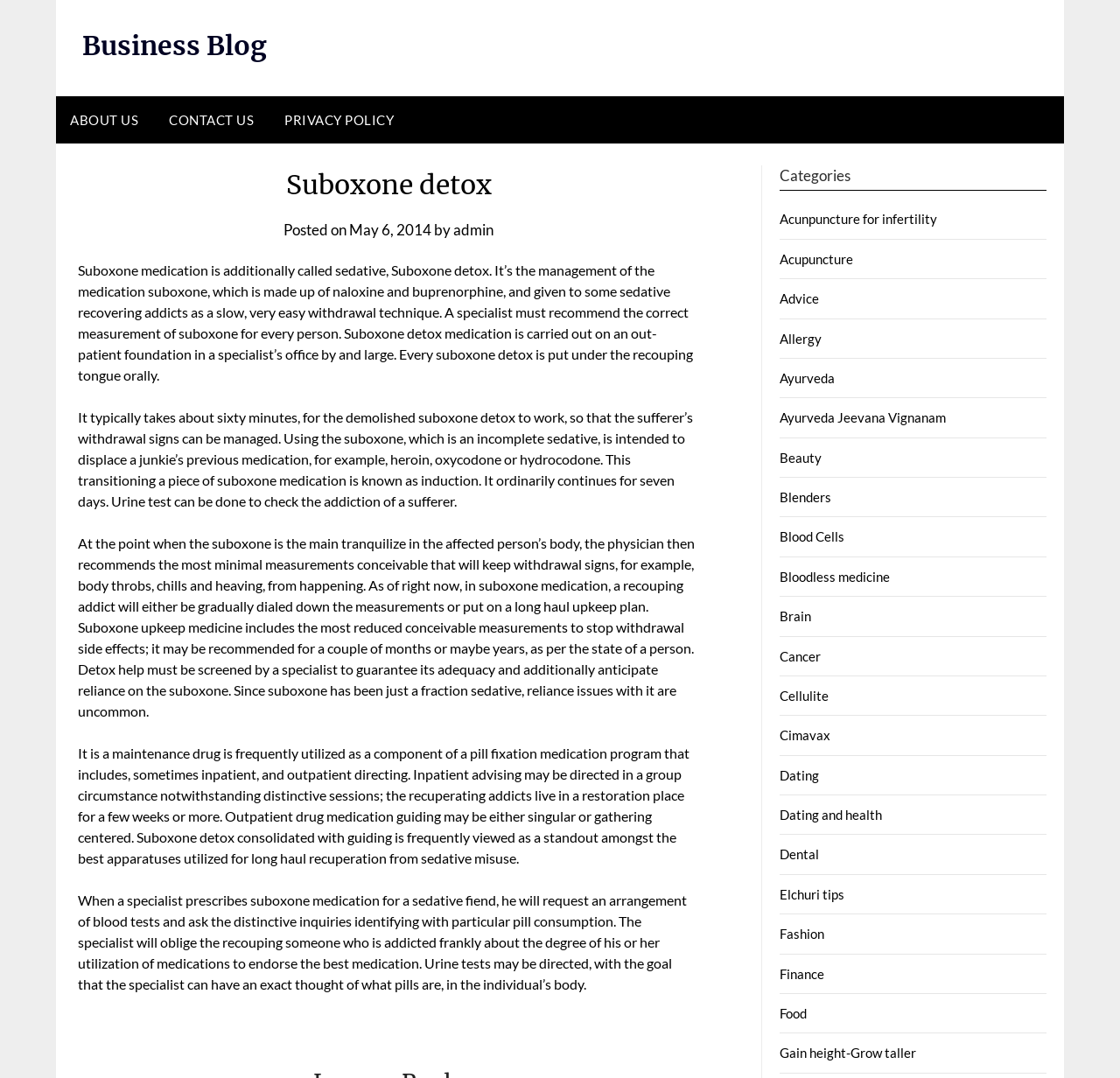Determine the bounding box coordinates of the region that needs to be clicked to achieve the task: "Check the date of the post".

[0.312, 0.205, 0.385, 0.222]